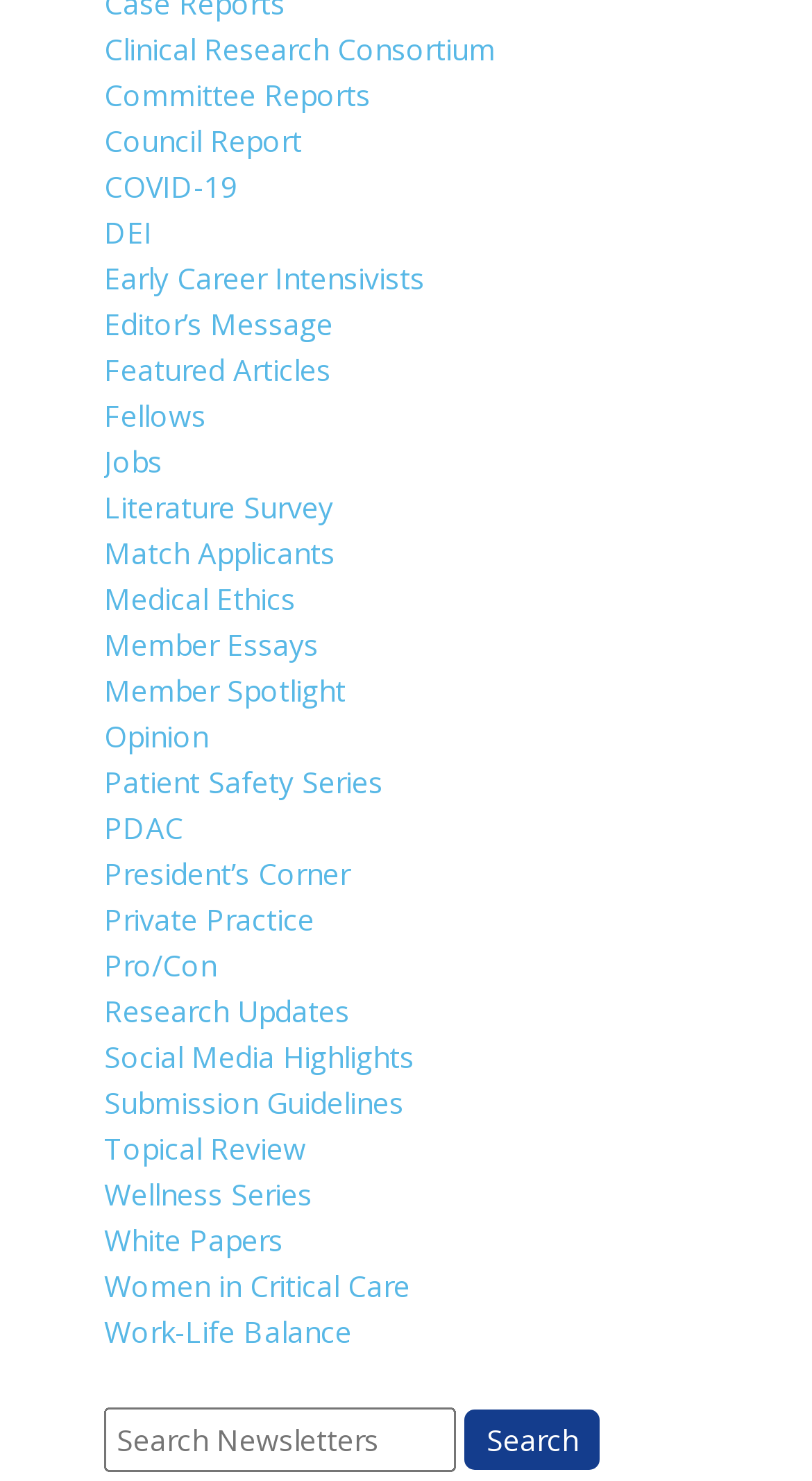Provide a short answer using a single word or phrase for the following question: 
What is the first link on the webpage?

Clinical Research Consortium